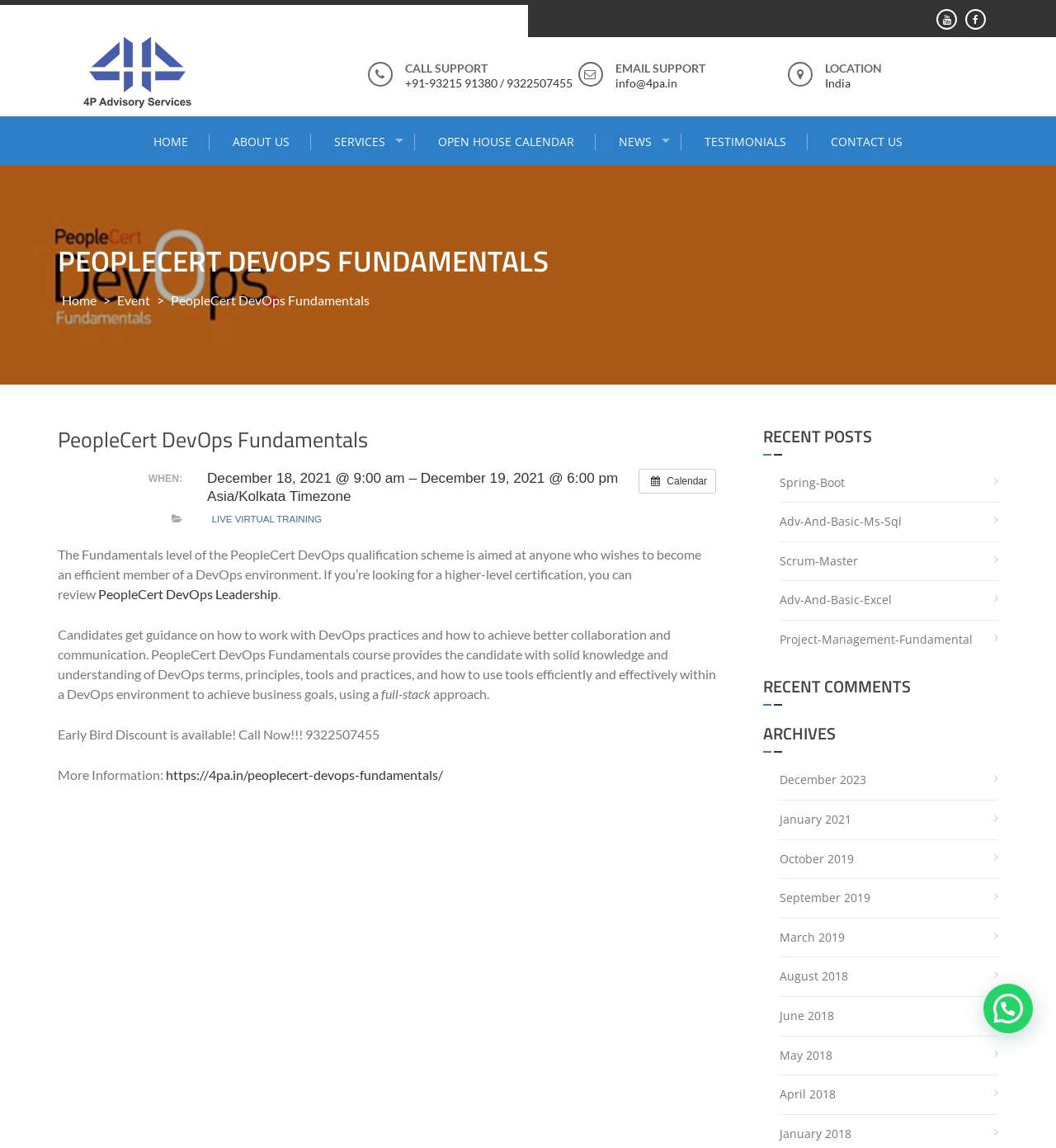Please identify the coordinates of the bounding box for the clickable region that will accomplish this instruction: "Open the PeopleCert DevOps Fundamentals course page".

[0.157, 0.668, 0.42, 0.682]